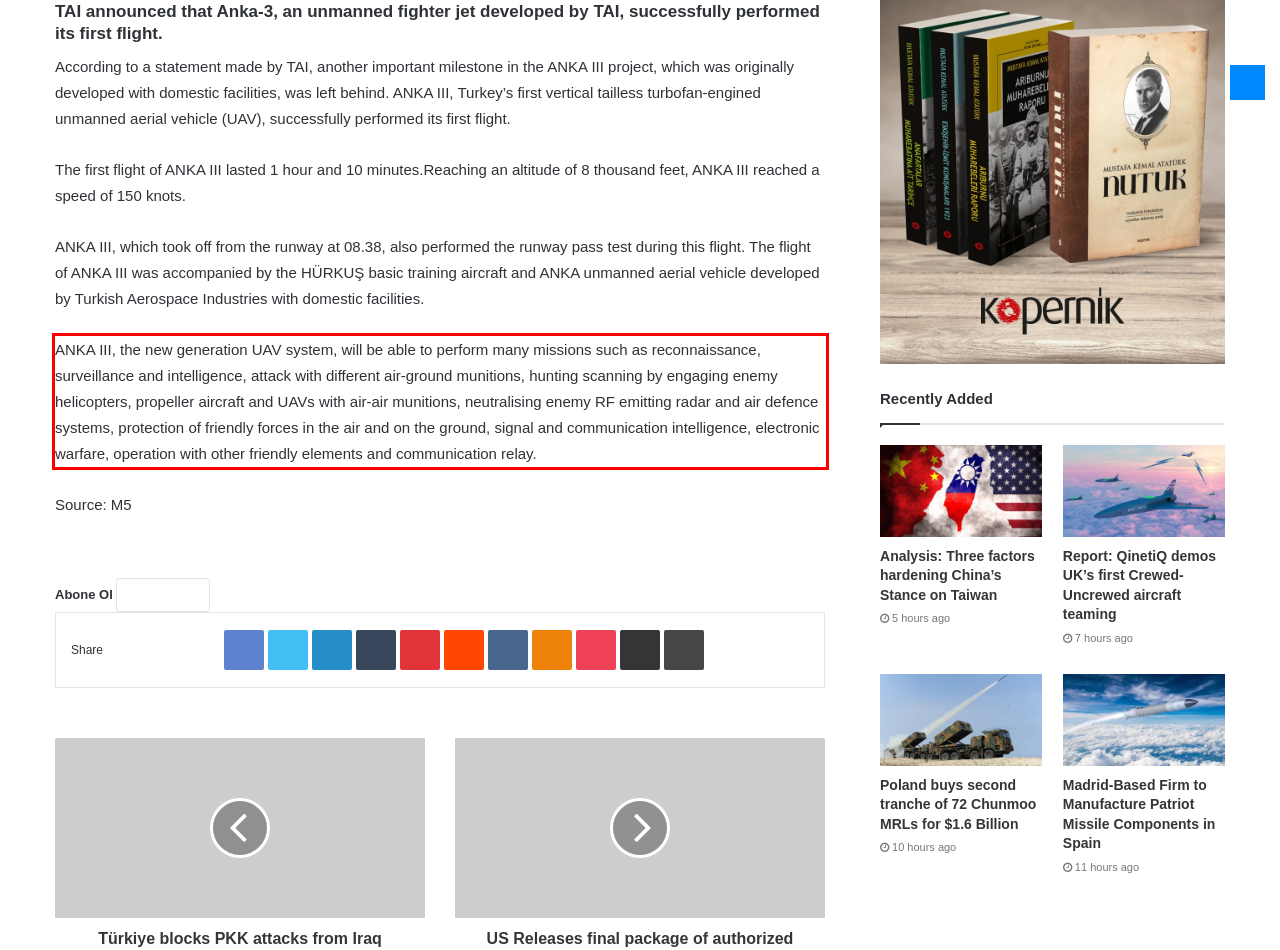You are presented with a webpage screenshot featuring a red bounding box. Perform OCR on the text inside the red bounding box and extract the content.

ANKA III, the new generation UAV system, will be able to perform many missions such as reconnaissance, surveillance and intelligence, attack with different air-ground munitions, hunting scanning by engaging enemy helicopters, propeller aircraft and UAVs with air-air munitions, neutralising enemy RF emitting radar and air defence systems, protection of friendly forces in the air and on the ground, signal and communication intelligence, electronic warfare, operation with other friendly elements and communication relay.